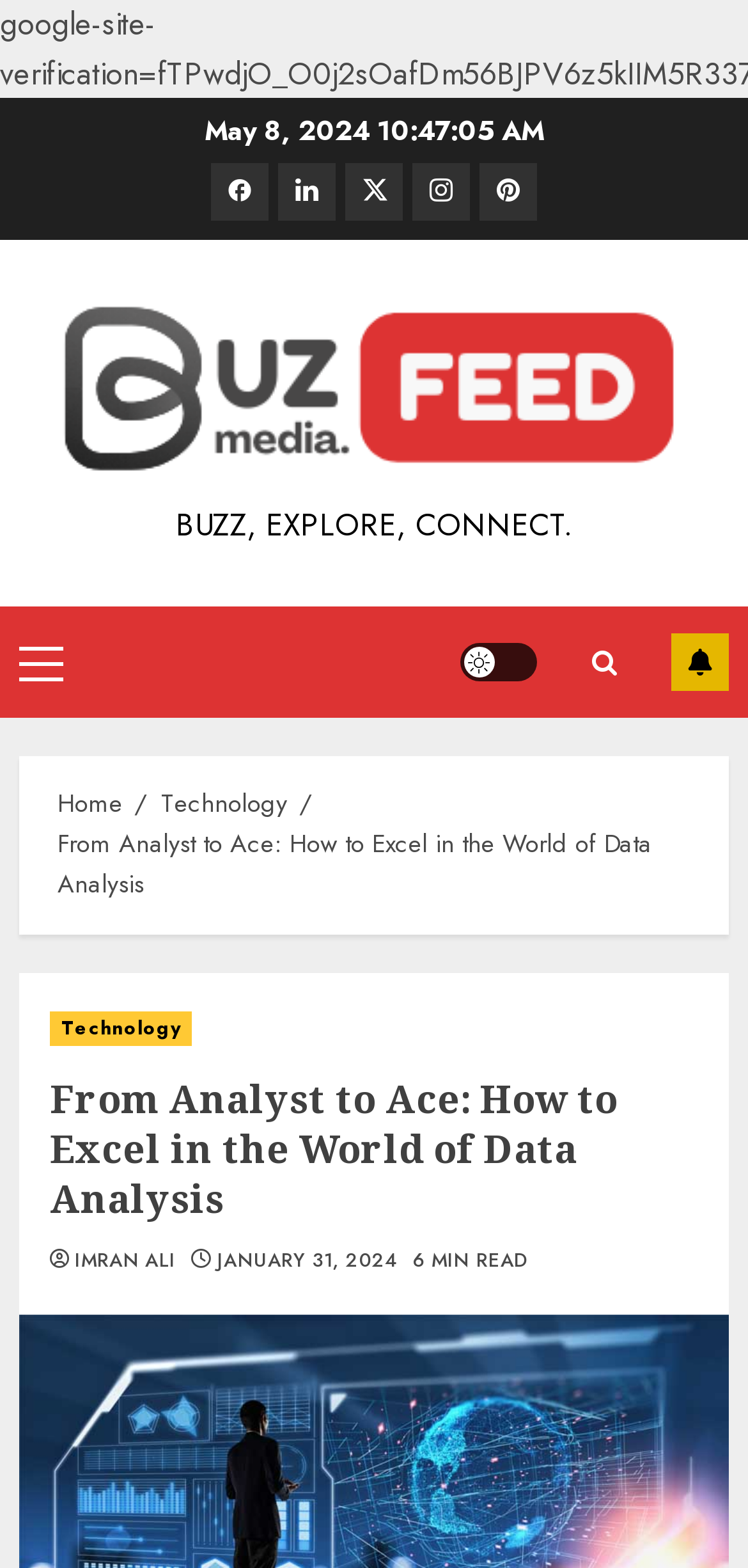Identify the bounding box coordinates of the area that should be clicked in order to complete the given instruction: "View the author's profile". The bounding box coordinates should be four float numbers between 0 and 1, i.e., [left, top, right, bottom].

[0.1, 0.795, 0.235, 0.812]